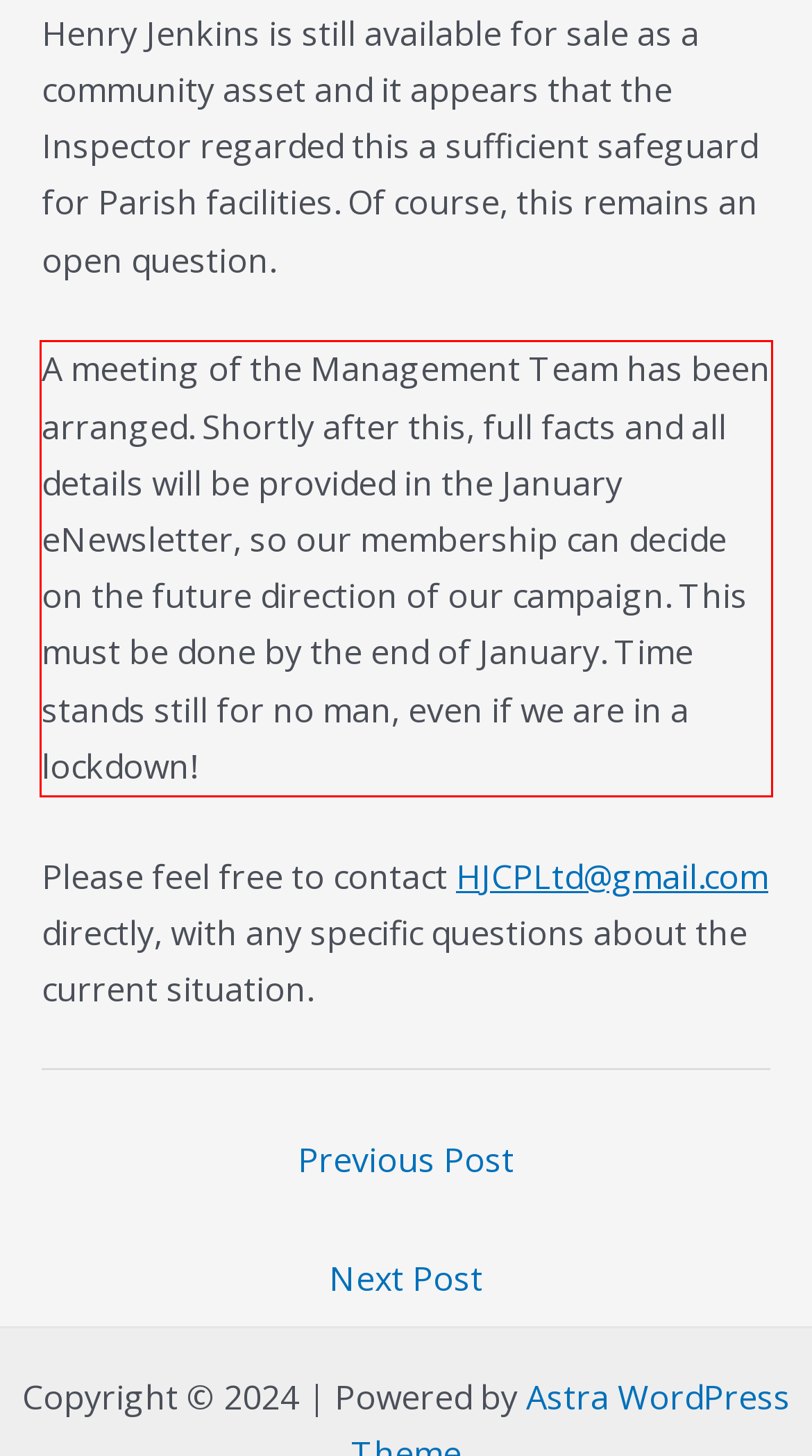Identify and extract the text within the red rectangle in the screenshot of the webpage.

A meeting of the Management Team has been arranged. Shortly after this, full facts and all details will be provided in the January eNewsletter, so our membership can decide on the future direction of our campaign. This must be done by the end of January. Time stands still for no man, even if we are in a lockdown!